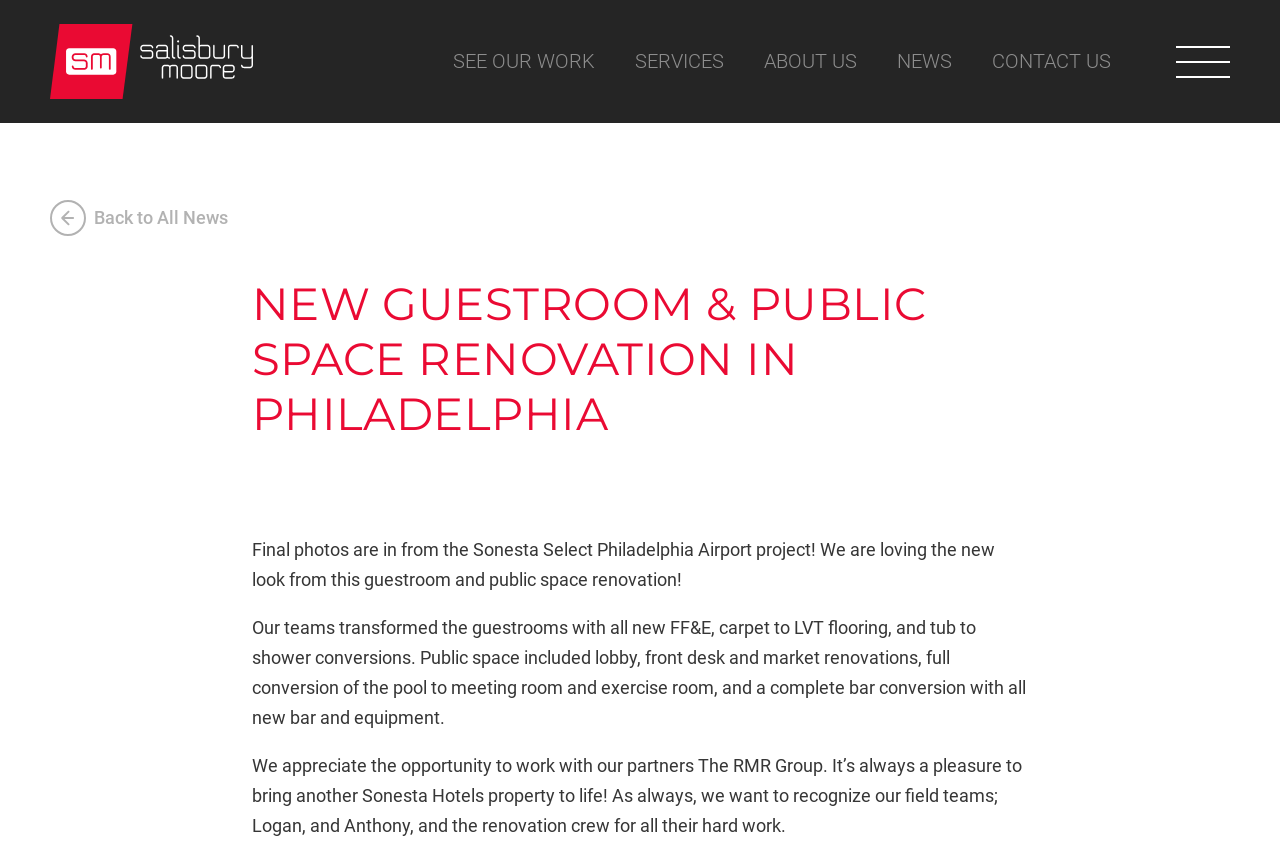Using the provided element description "See our work", determine the bounding box coordinates of the UI element.

[0.354, 0.057, 0.465, 0.084]